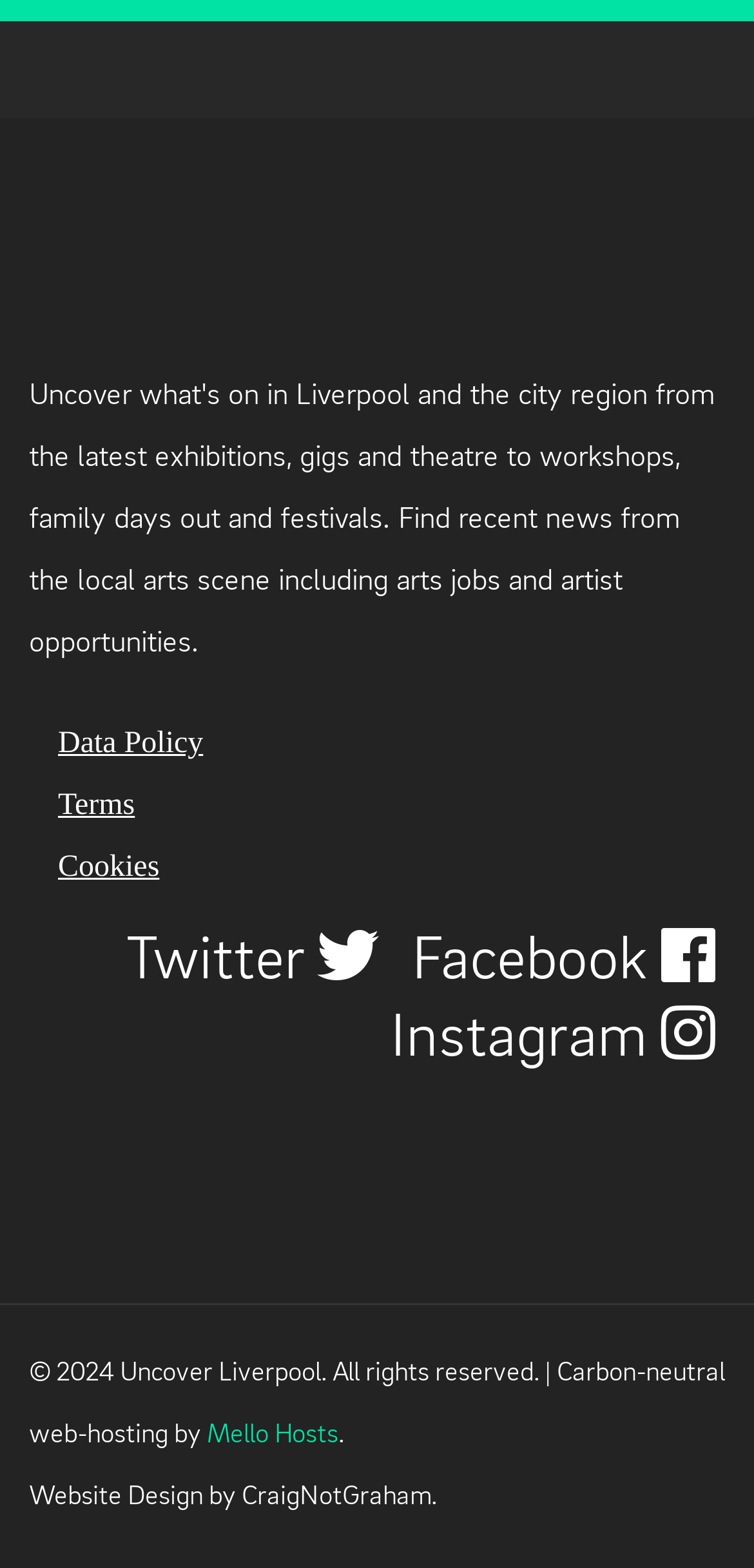Locate the bounding box coordinates of the item that should be clicked to fulfill the instruction: "Visit Twitter page".

[0.167, 0.595, 0.521, 0.634]